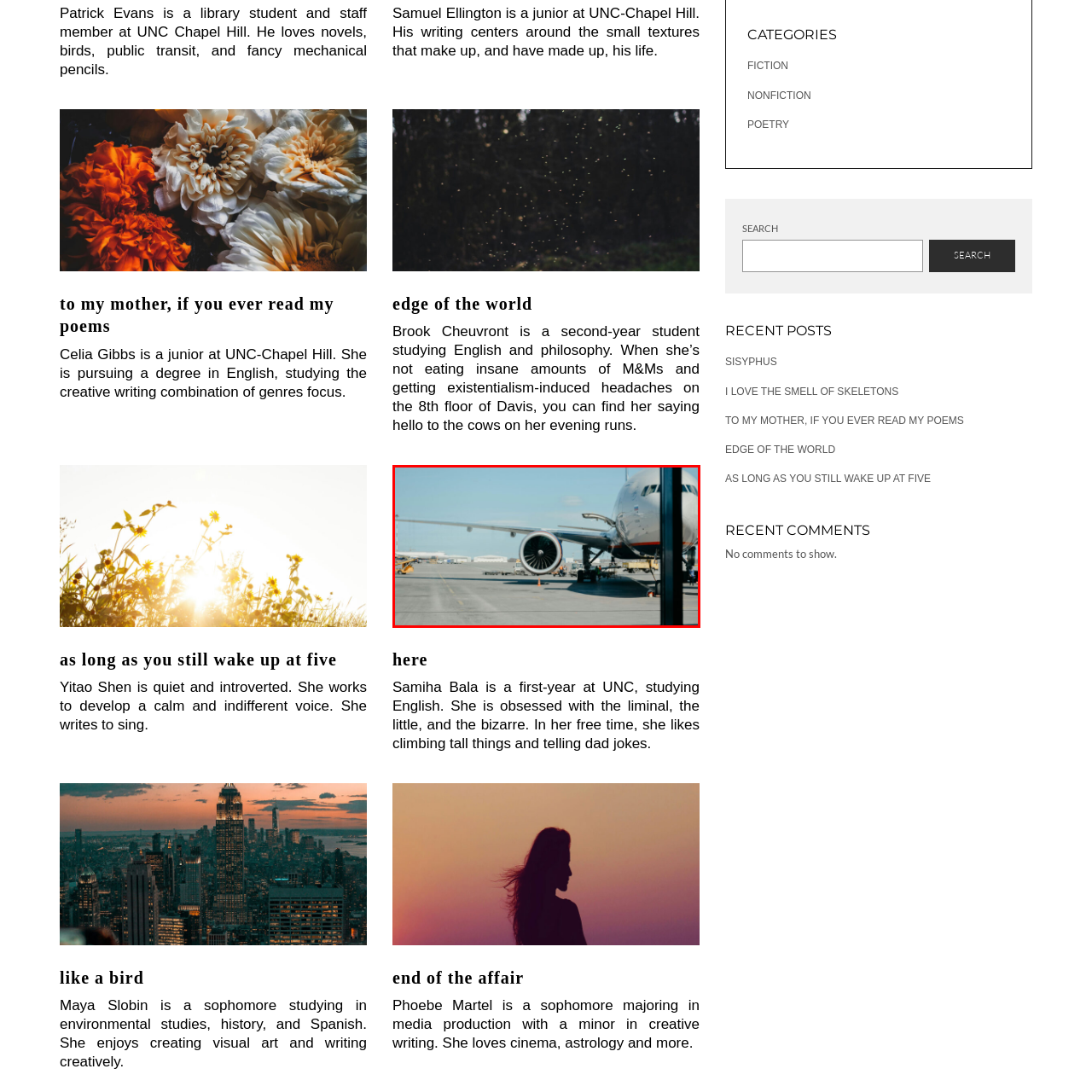Focus on the picture inside the red-framed area and provide a one-word or short phrase response to the following question:
What is the environment depicted in the image?

airport